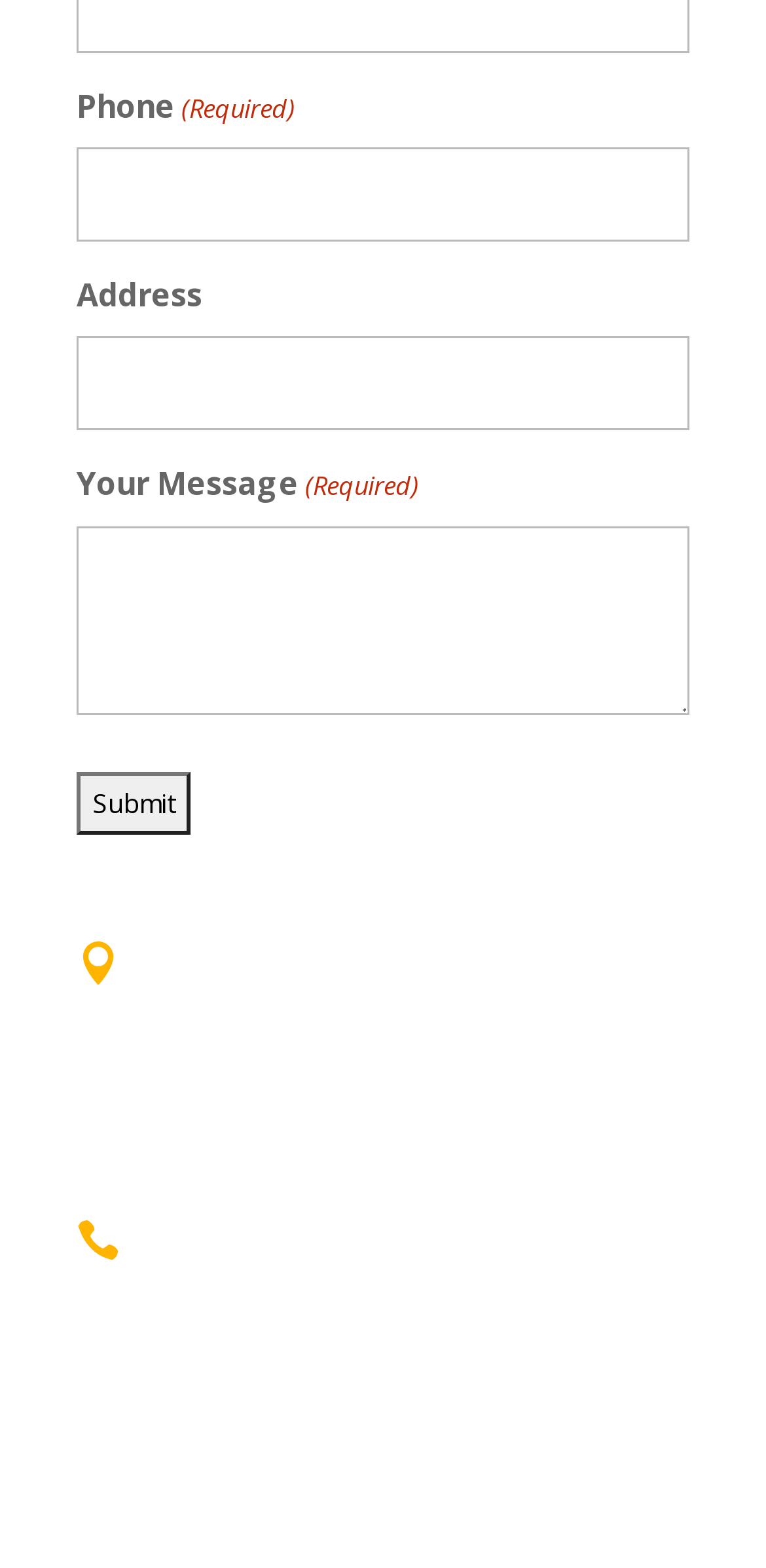Determine the bounding box coordinates (top-left x, top-left y, bottom-right x, bottom-right y) of the UI element described in the following text: (303) 366-4975

[0.221, 0.82, 0.569, 0.853]